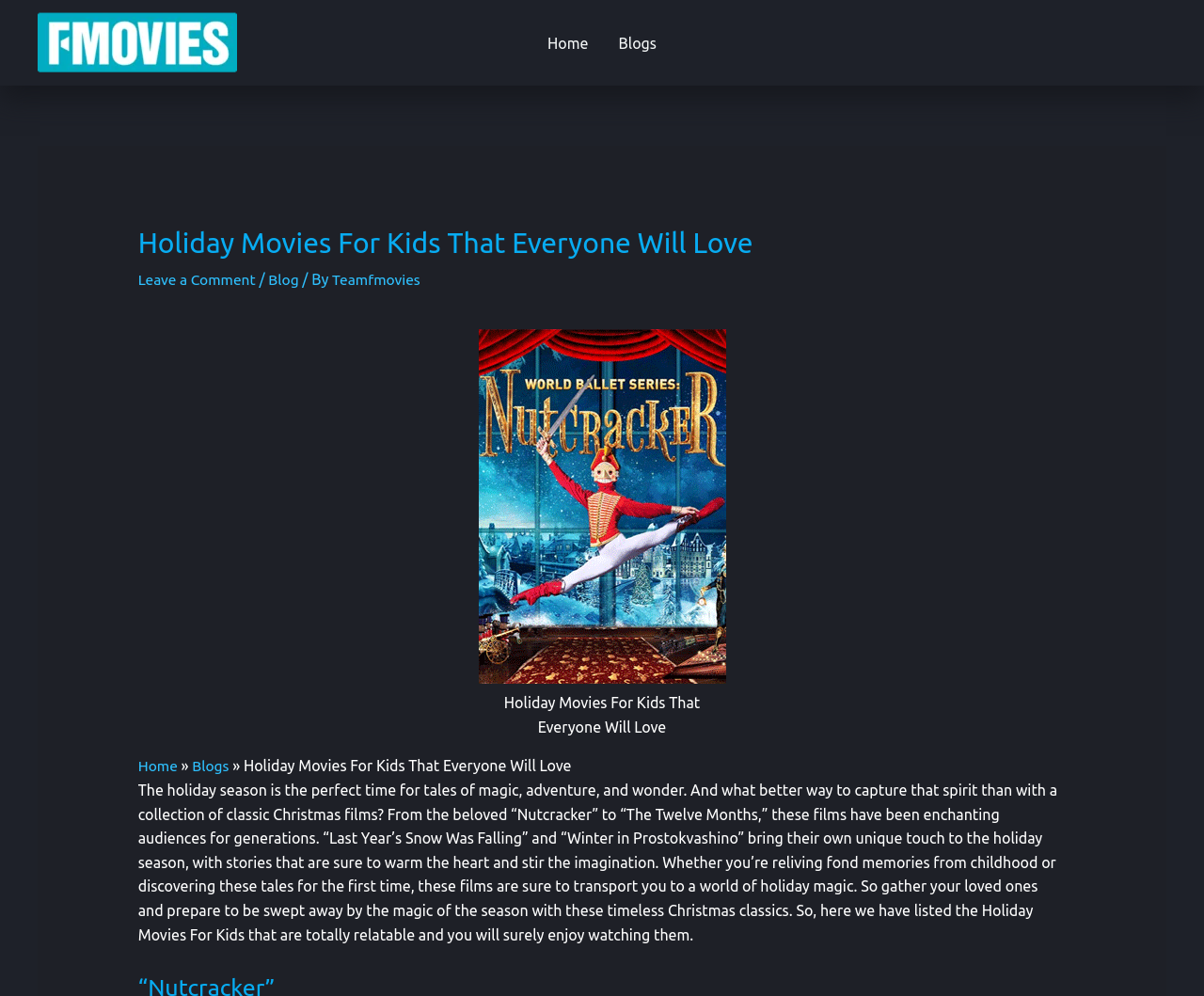Locate the UI element described by Home in the provided webpage screenshot. Return the bounding box coordinates in the format (top-left x, top-left y, bottom-right x, bottom-right y), ensuring all values are between 0 and 1.

[0.115, 0.76, 0.149, 0.777]